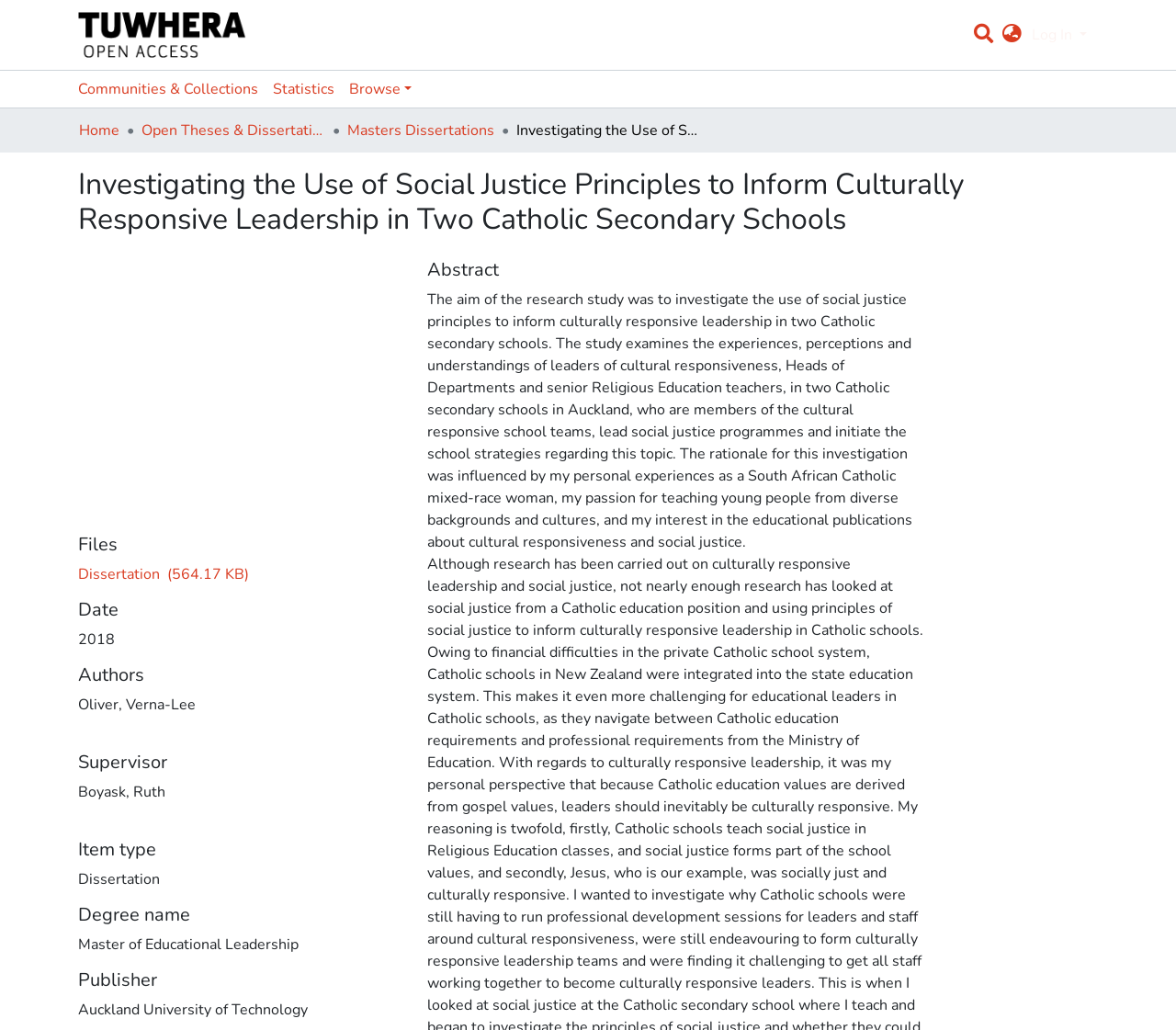Identify the bounding box coordinates of the section that should be clicked to achieve the task described: "Search for a keyword".

[0.824, 0.016, 0.847, 0.05]